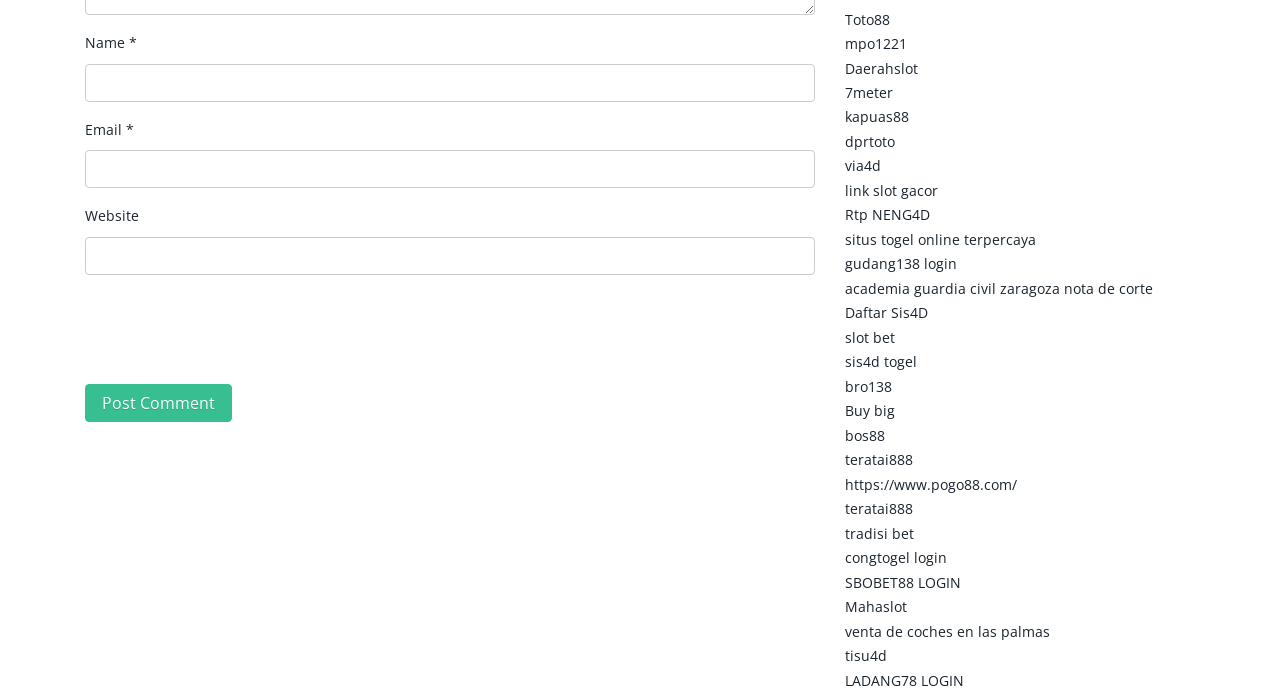What is the purpose of the textbox with label 'Name'?
Based on the image content, provide your answer in one word or a short phrase.

Input name